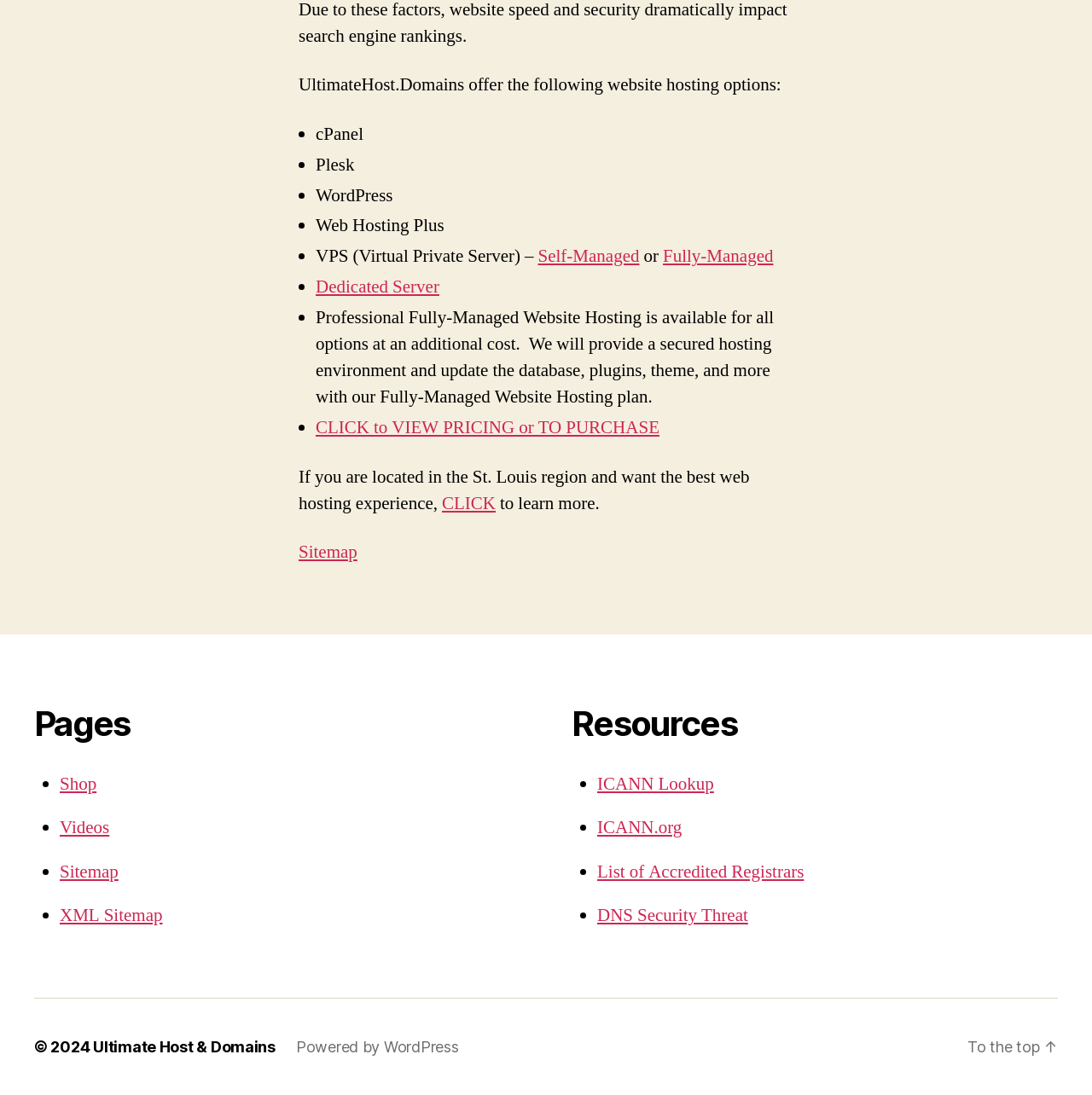Use the information in the screenshot to answer the question comprehensively: What types of hosting options are offered?

Based on the list of hosting options provided on the webpage, it appears that UltimateHost.Domains offers various types of hosting options, including cPanel, Plesk, WordPress, Web Hosting Plus, VPS, and Dedicated Server.